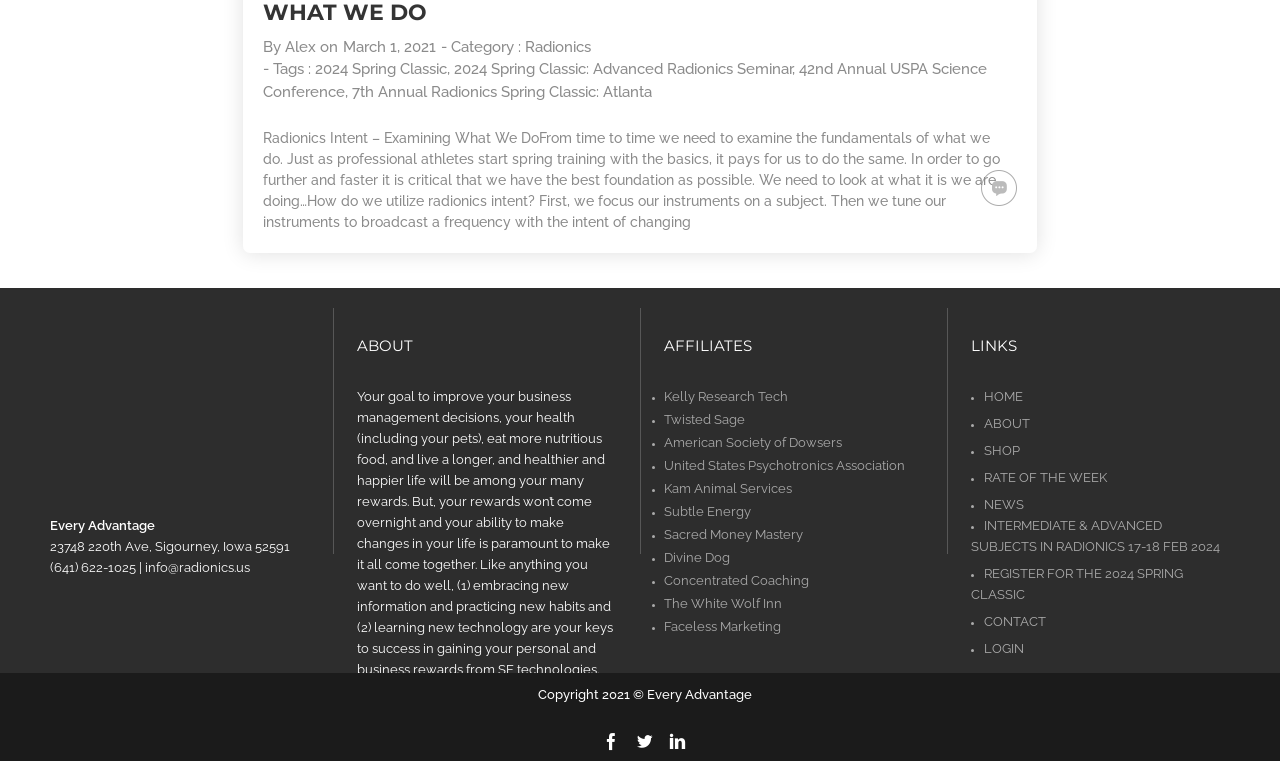Locate the bounding box coordinates of the UI element described by: "Divine Dog". Provide the coordinates as four float numbers between 0 and 1, formatted as [left, top, right, bottom].

[0.519, 0.723, 0.57, 0.742]